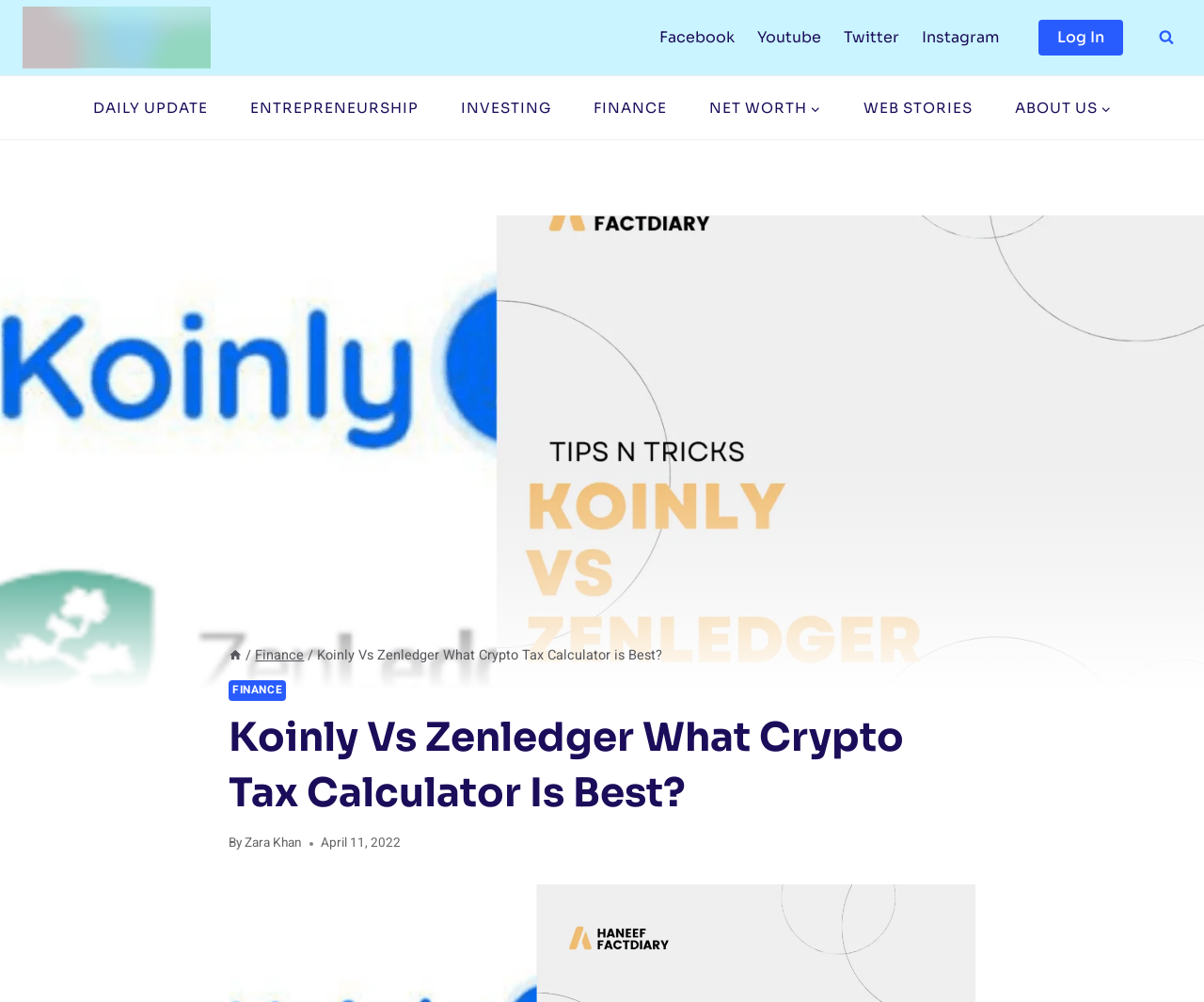Using the element description provided, determine the bounding box coordinates in the format (top-left x, top-left y, bottom-right x, bottom-right y). Ensure that all values are floating point numbers between 0 and 1. Element description: alt="Haneef Fact Diary Site Logo"

[0.019, 0.006, 0.175, 0.069]